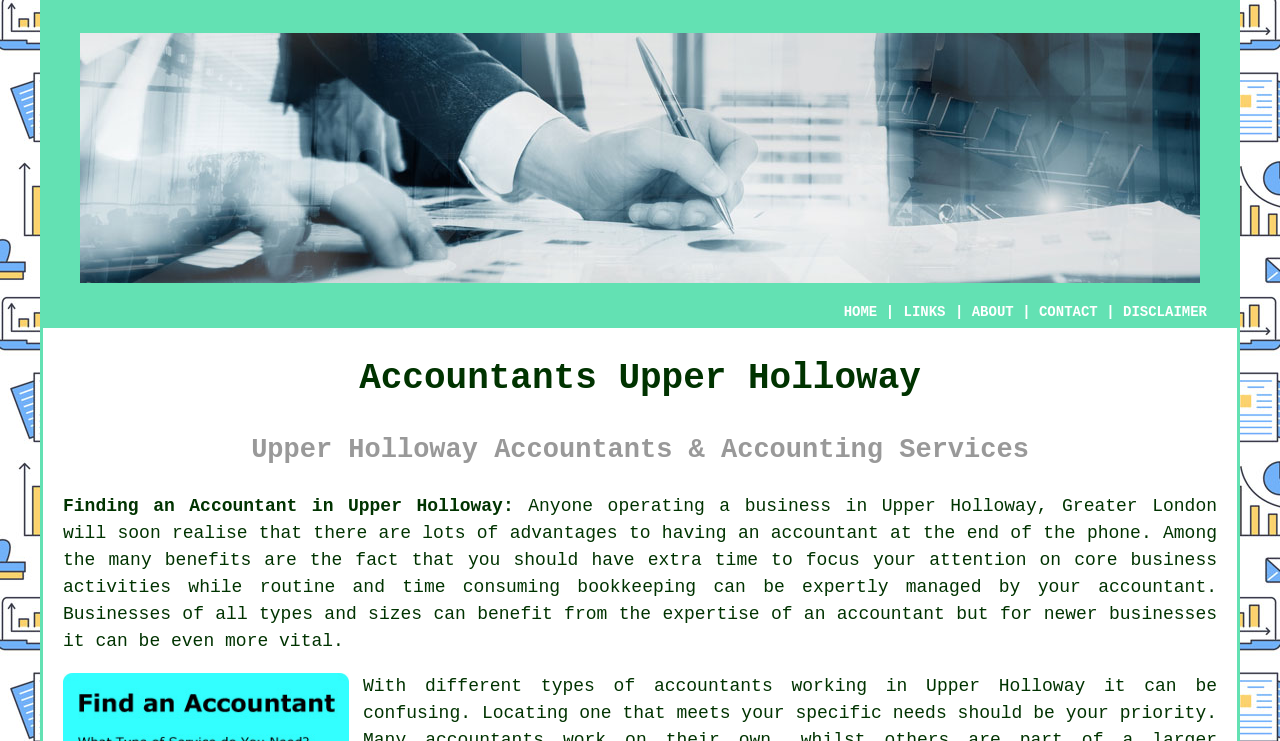Determine the bounding box coordinates of the region to click in order to accomplish the following instruction: "Click accountant". Provide the coordinates as four float numbers between 0 and 1, specifically [left, top, right, bottom].

[0.602, 0.706, 0.687, 0.733]